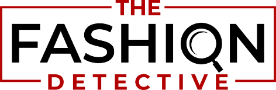Refer to the image and offer a detailed explanation in response to the question: What is the significance of the magnifying glass motif?

The magnifying glass motif is incorporated into the logo to convey the brand's focus on expertise in distinguishing genuine high-end fashion from counterfeit products, emphasizing their attention to detail and precision in authentication.